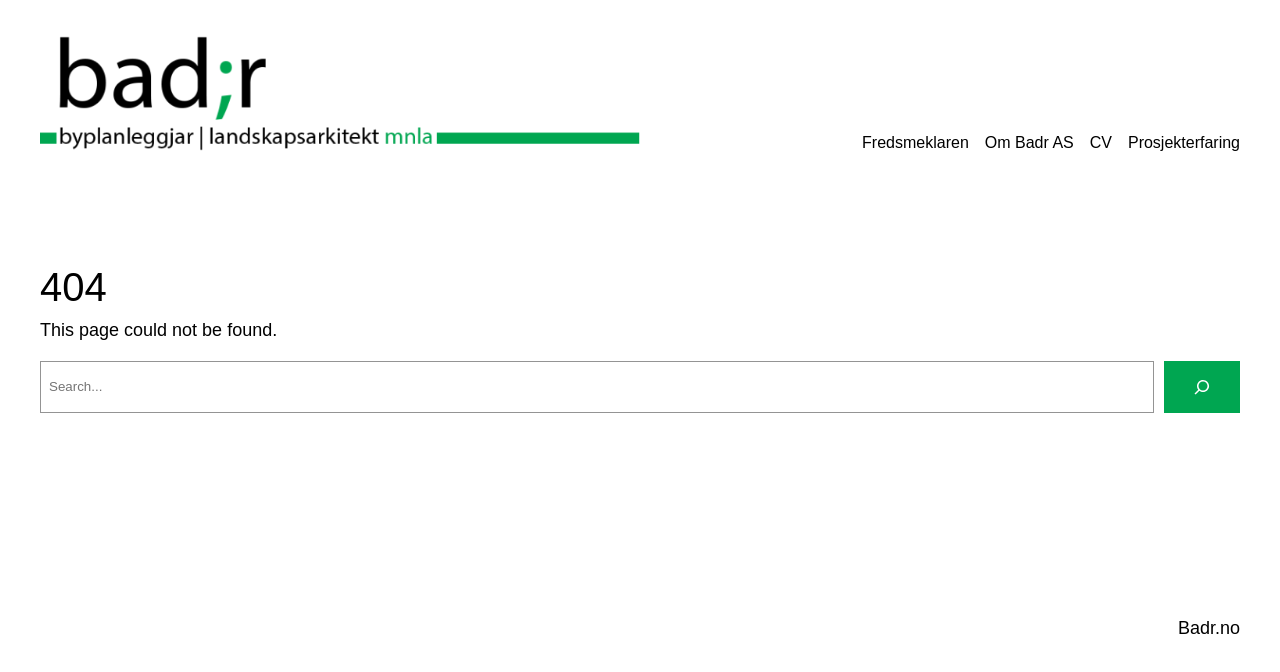Locate the bounding box coordinates of the element that needs to be clicked to carry out the instruction: "Click the 'About Laura' link". The coordinates should be given as four float numbers ranging from 0 to 1, i.e., [left, top, right, bottom].

None